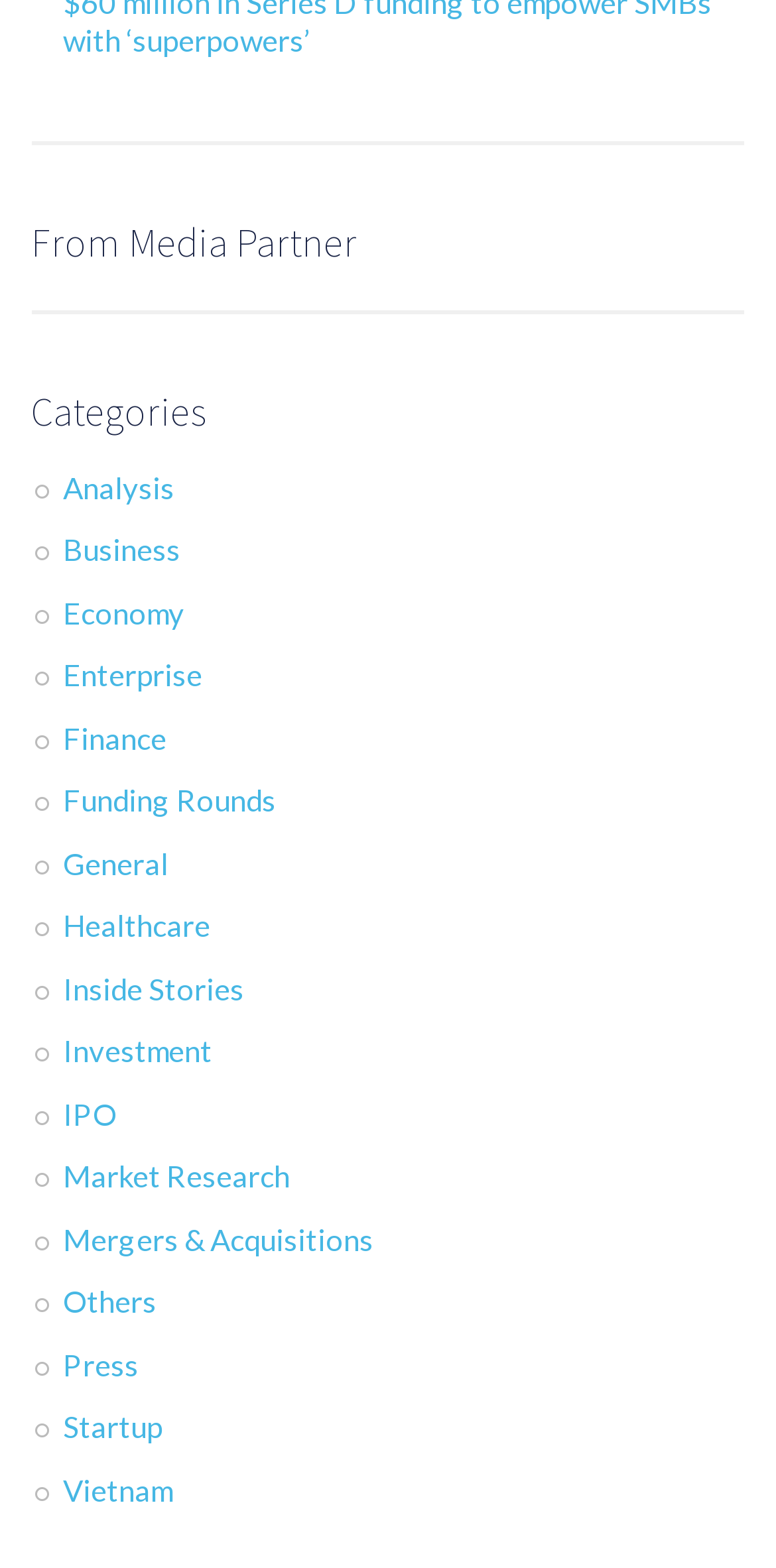Provide a short answer using a single word or phrase for the following question: 
How many characters are in the 'From Media Partner' heading?

17